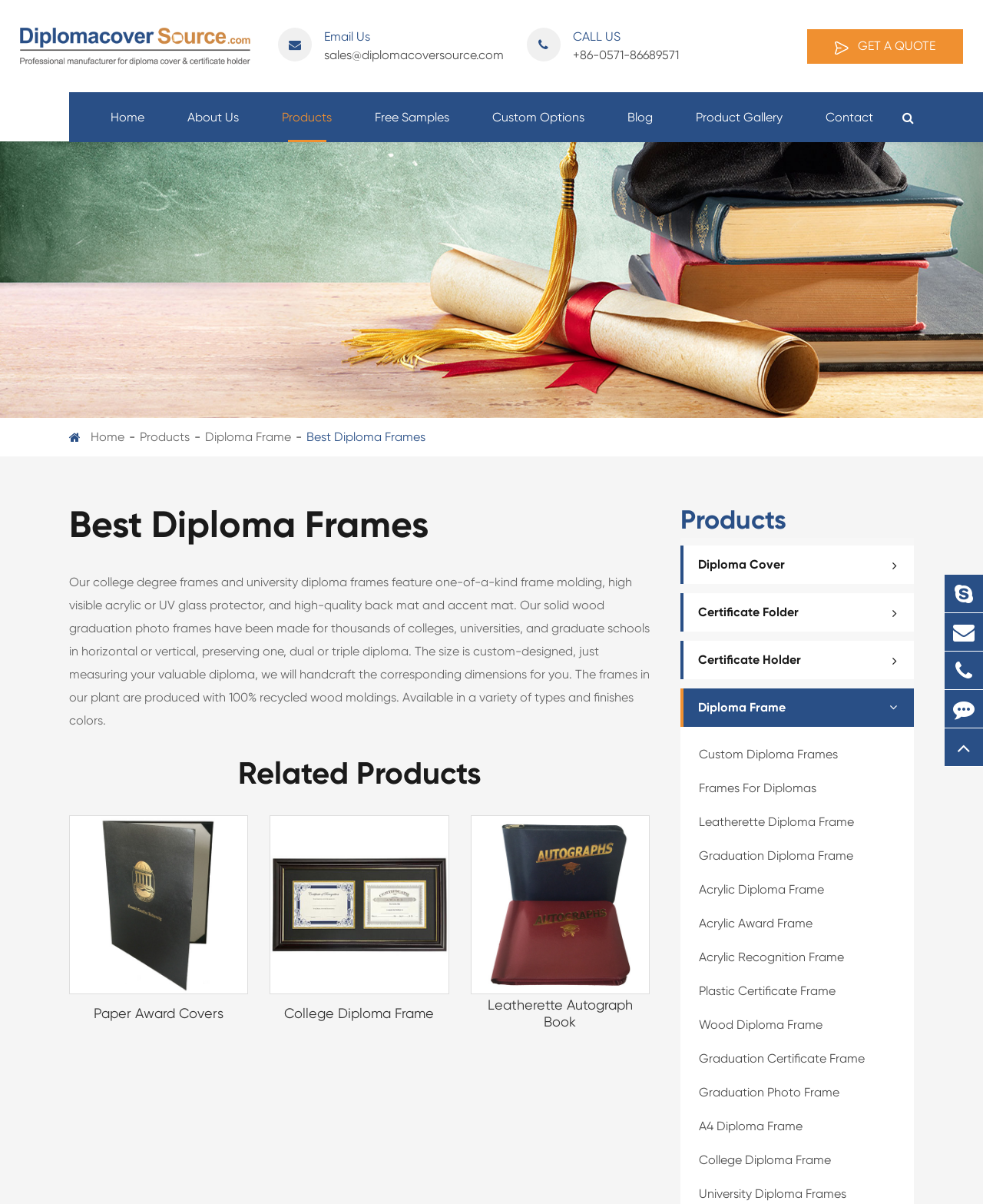Determine the bounding box coordinates of the clickable element to complete this instruction: "View the 'Diploma Frame' product". Provide the coordinates in the format of four float numbers between 0 and 1, [left, top, right, bottom].

[0.438, 0.156, 0.561, 0.223]